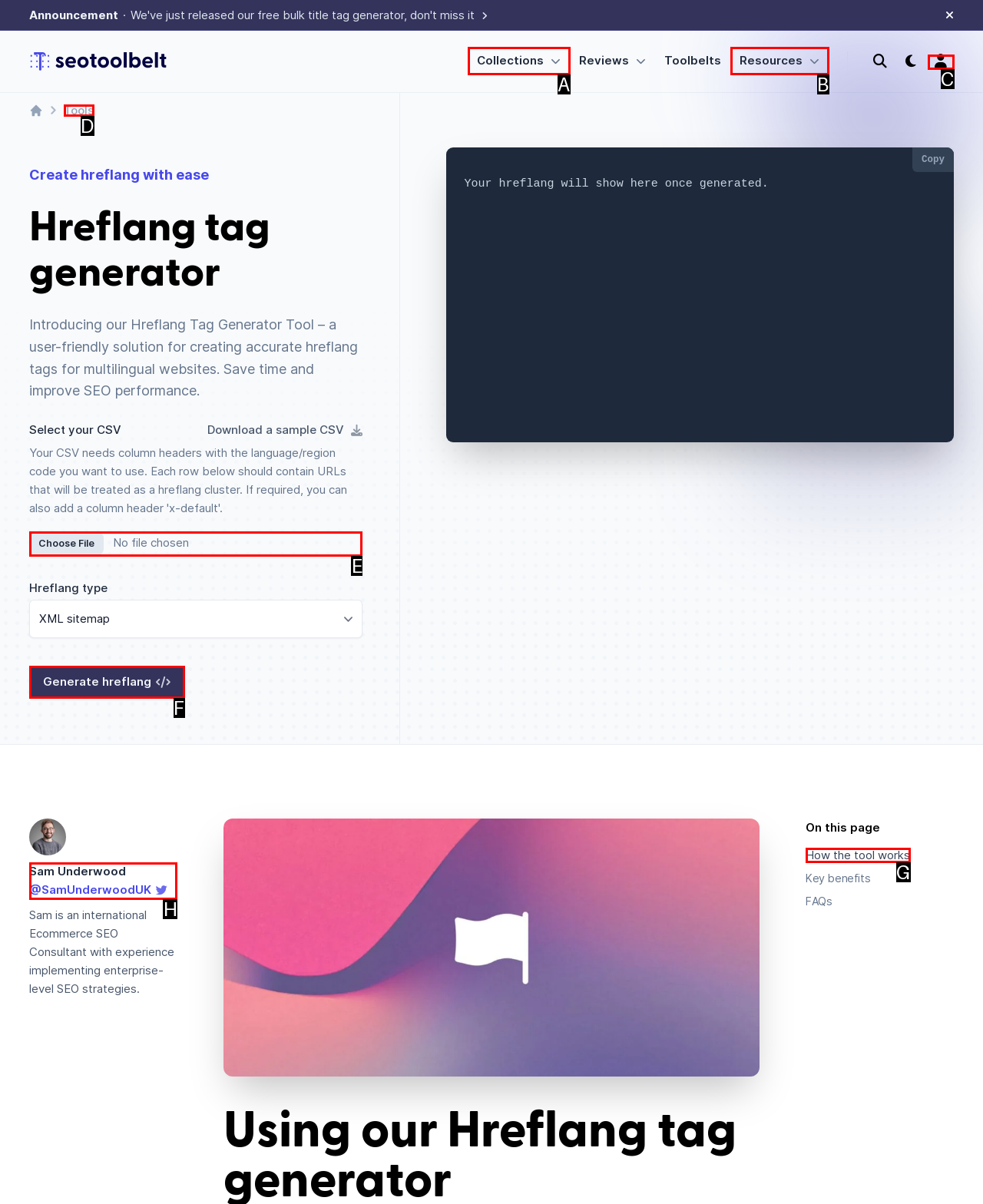Choose the UI element you need to click to carry out the task: Select the 'Collections' button.
Respond with the corresponding option's letter.

A